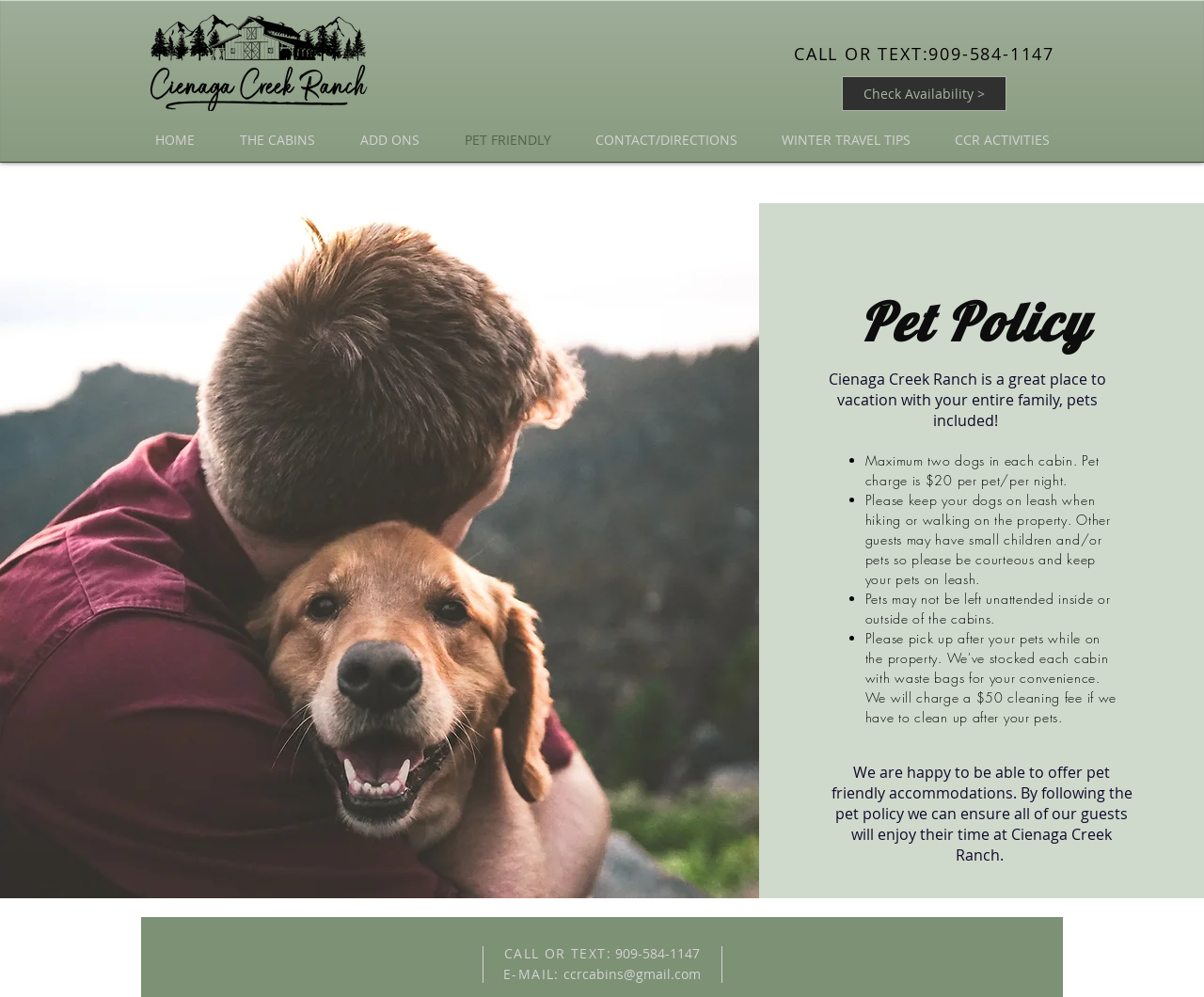How many dogs are allowed in each cabin?
Give a single word or phrase as your answer by examining the image.

Two